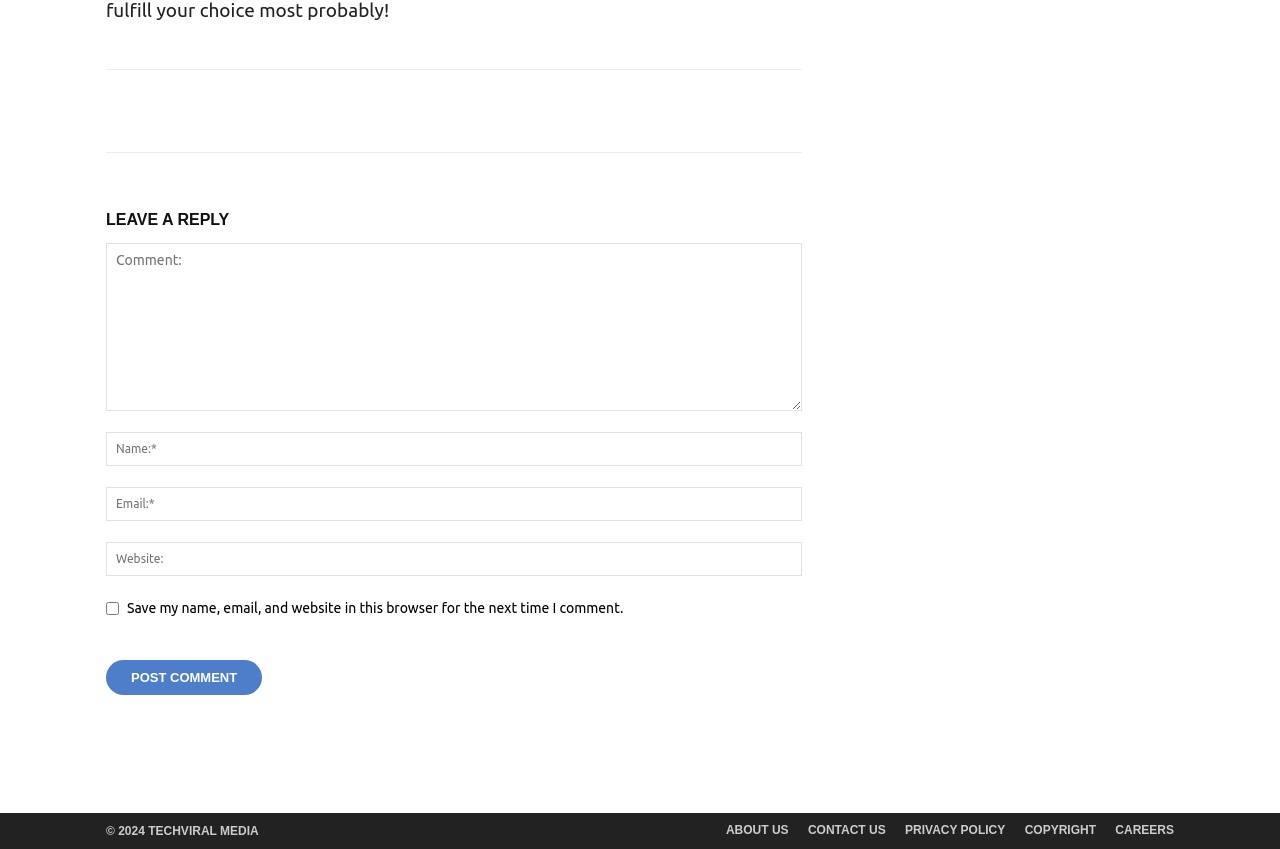Please find the bounding box coordinates of the element that must be clicked to perform the given instruction: "Share this page". The coordinates should be four float numbers from 0 to 1, i.e., [left, top, right, bottom].

[0.122, 0.125, 0.146, 0.139]